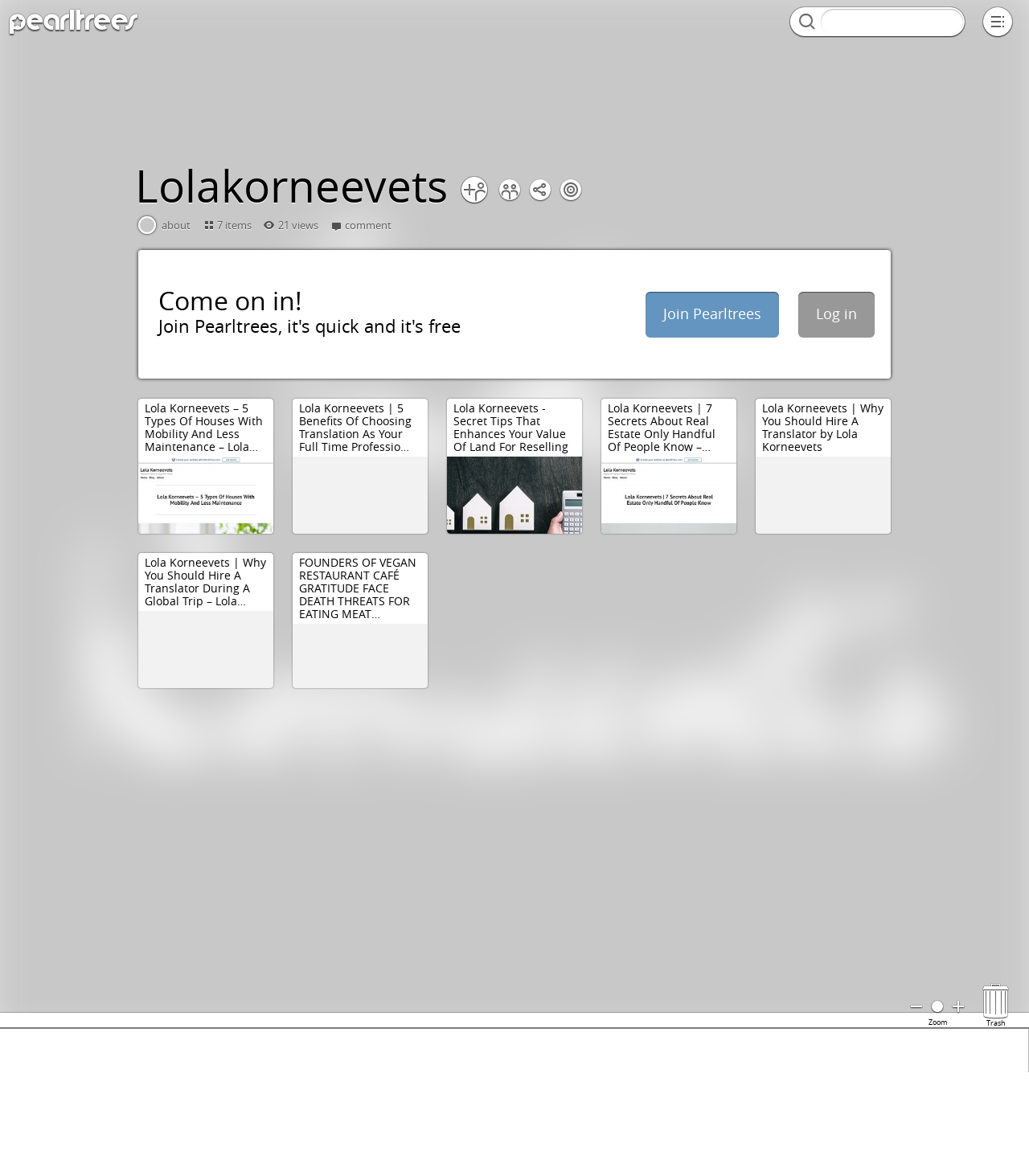Reply to the question with a single word or phrase:
What is the theme of the post 'FOUNDERS OF VEGAN RESTAURANT CAFÉ GRATITUDE FACE DEATH THREATS FOR EATING MEAT…'?

Animal rights